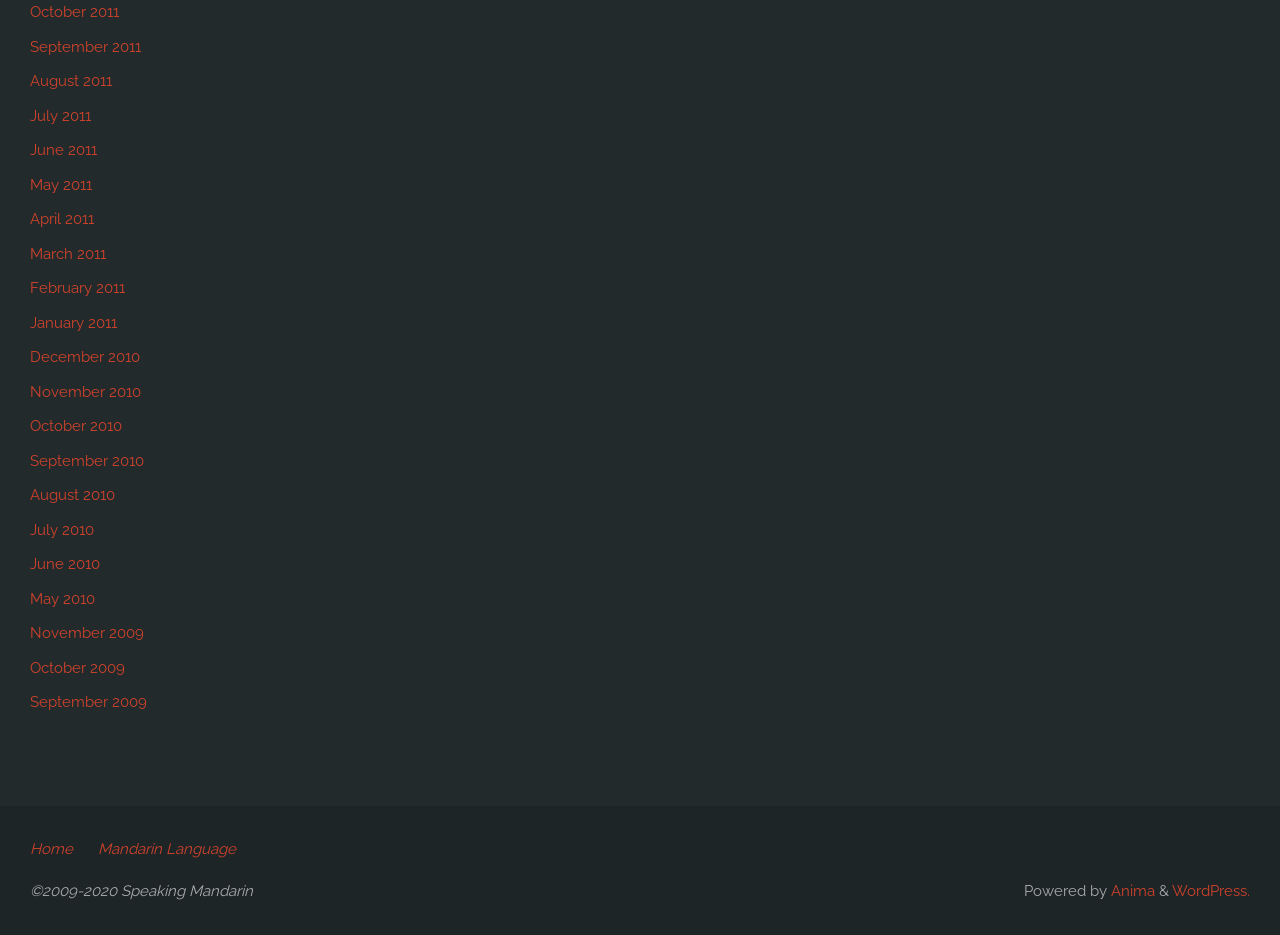Find the bounding box of the web element that fits this description: "October 2011".

[0.023, 0.003, 0.093, 0.022]